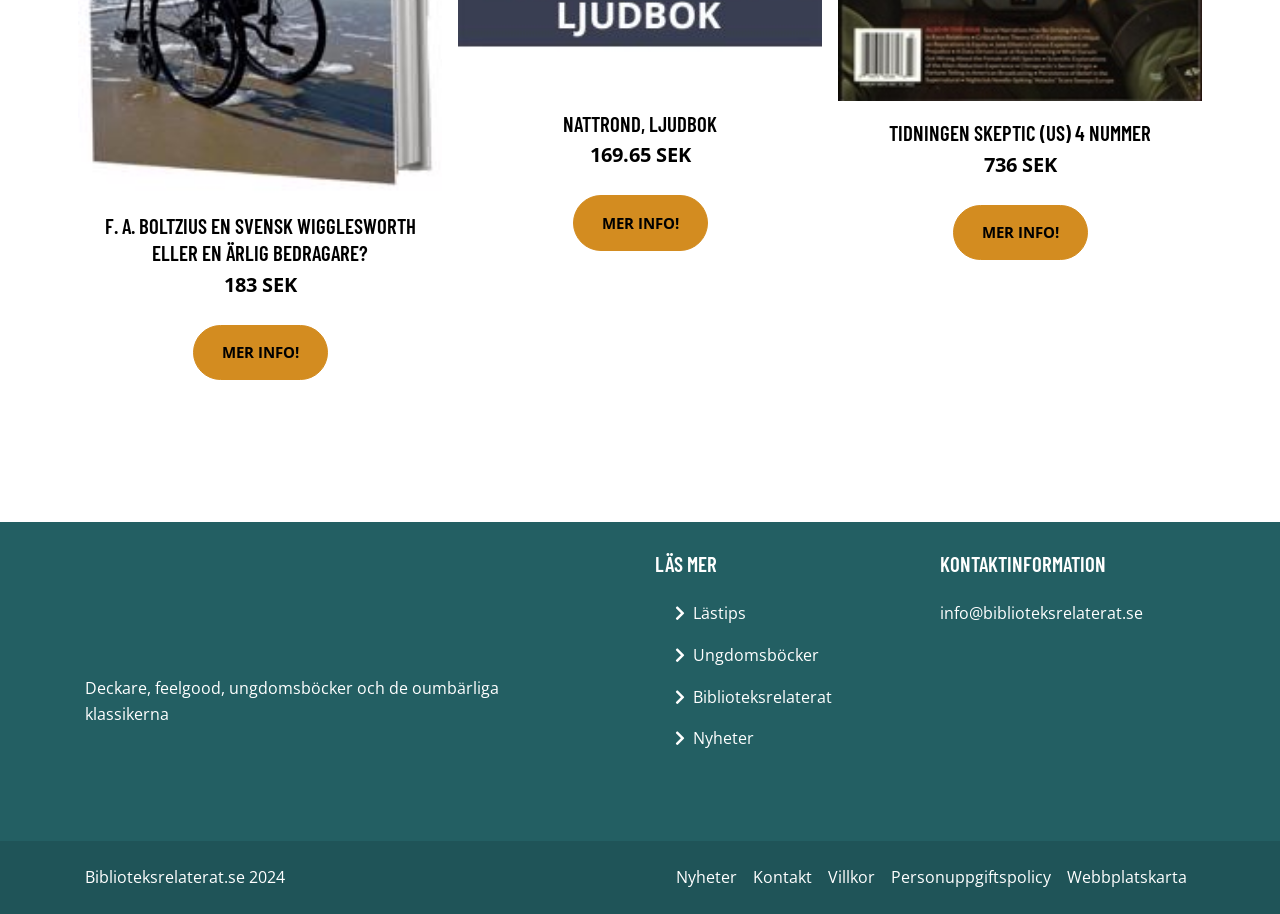Identify the coordinates of the bounding box for the element described below: "Nattrond, Ljudbok". Return the coordinates as four float numbers between 0 and 1: [left, top, right, bottom].

[0.44, 0.121, 0.56, 0.149]